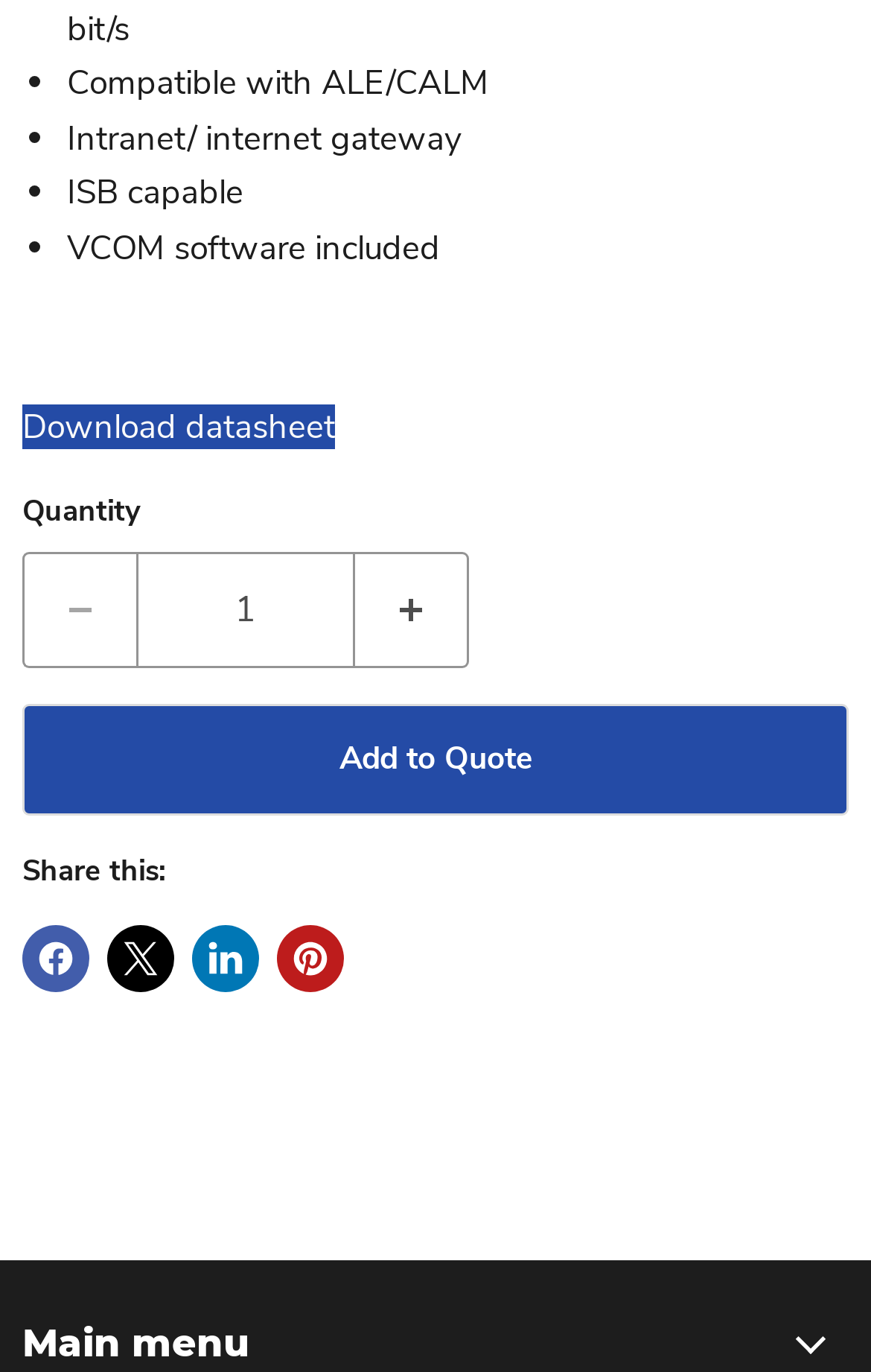What can be done with the 'Add to Quote' button?
Using the image, provide a concise answer in one word or a short phrase.

Add to quote